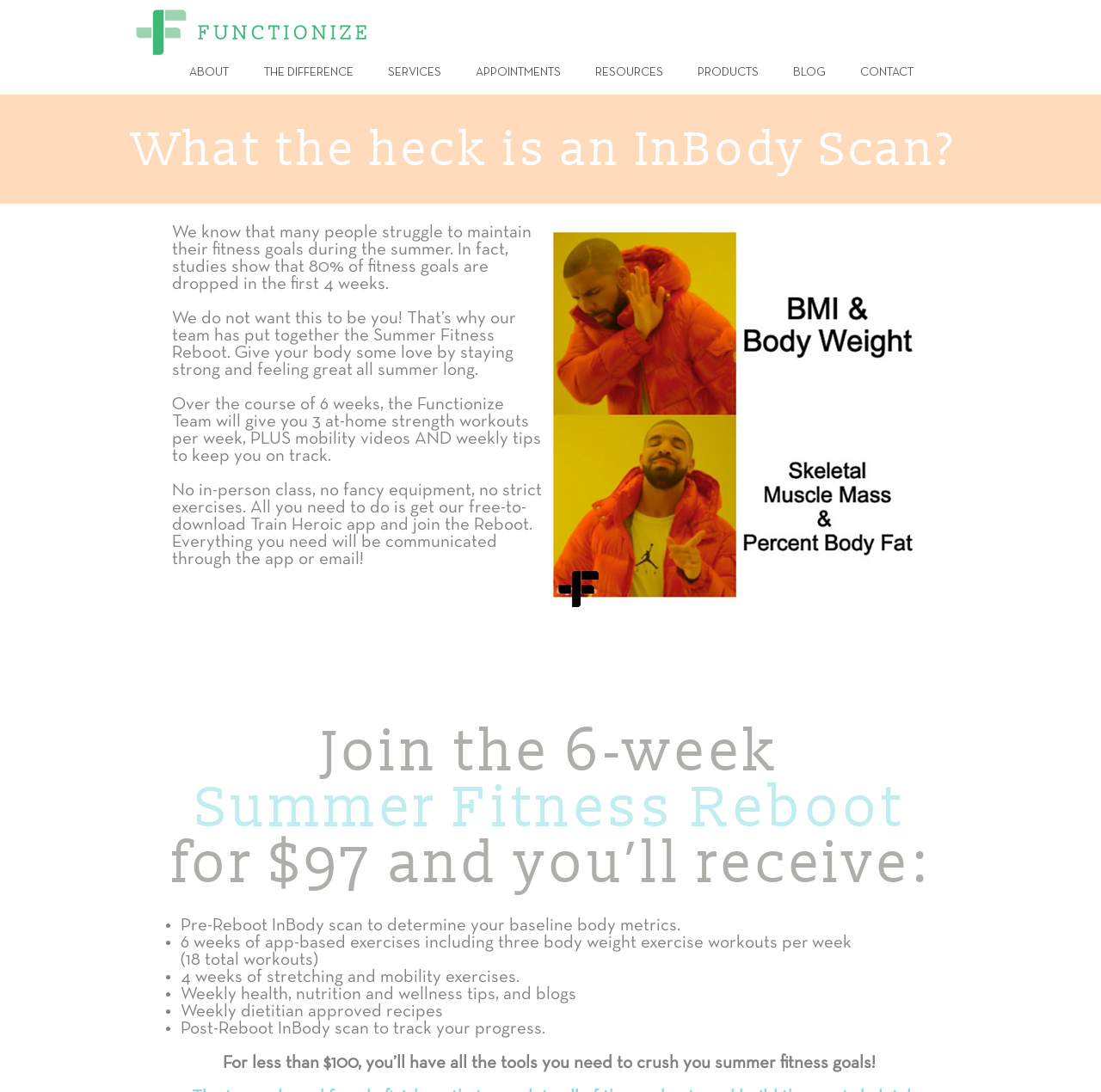Given the following UI element description: "THE DIFFERENCE", find the bounding box coordinates in the webpage screenshot.

[0.223, 0.047, 0.337, 0.087]